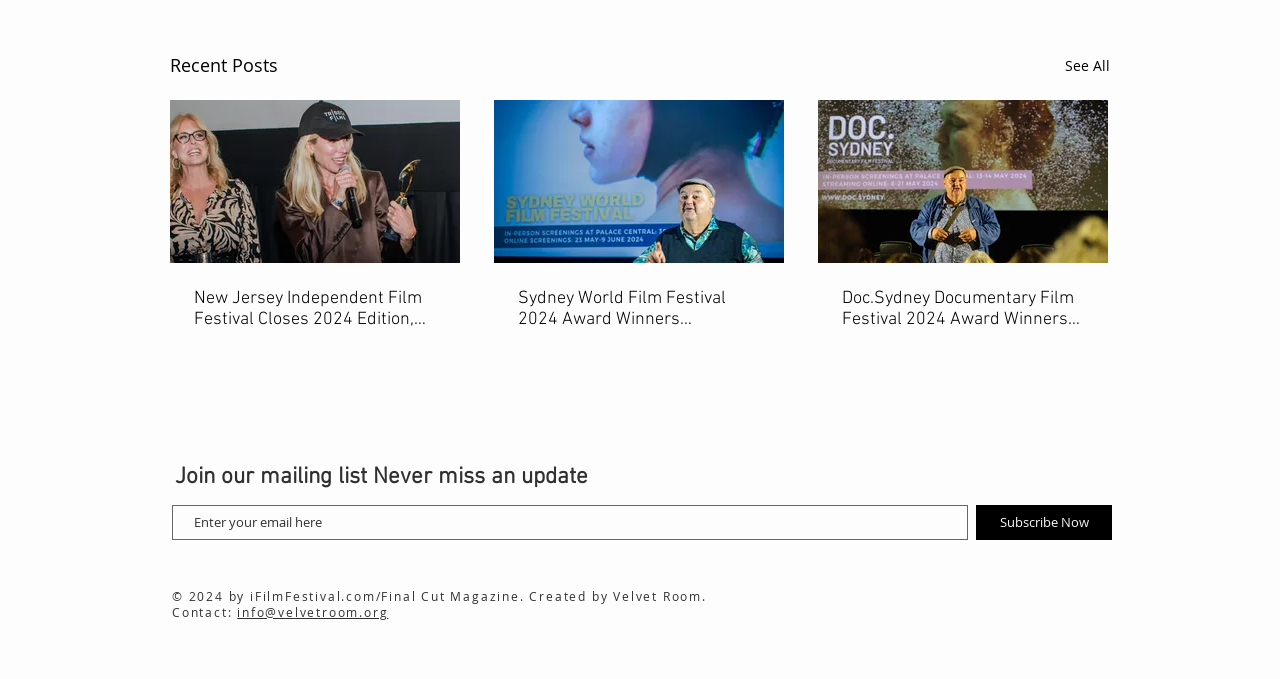What is the purpose of the textbox?
Utilize the image to construct a detailed and well-explained answer.

I inferred the purpose of the textbox by analyzing its parent element, which is a contentinfo element with a heading 'Join our mailing list Never miss an update'. The textbox has a description 'Enter your email here' and is required, indicating that it is used to input an email address to join a mailing list.